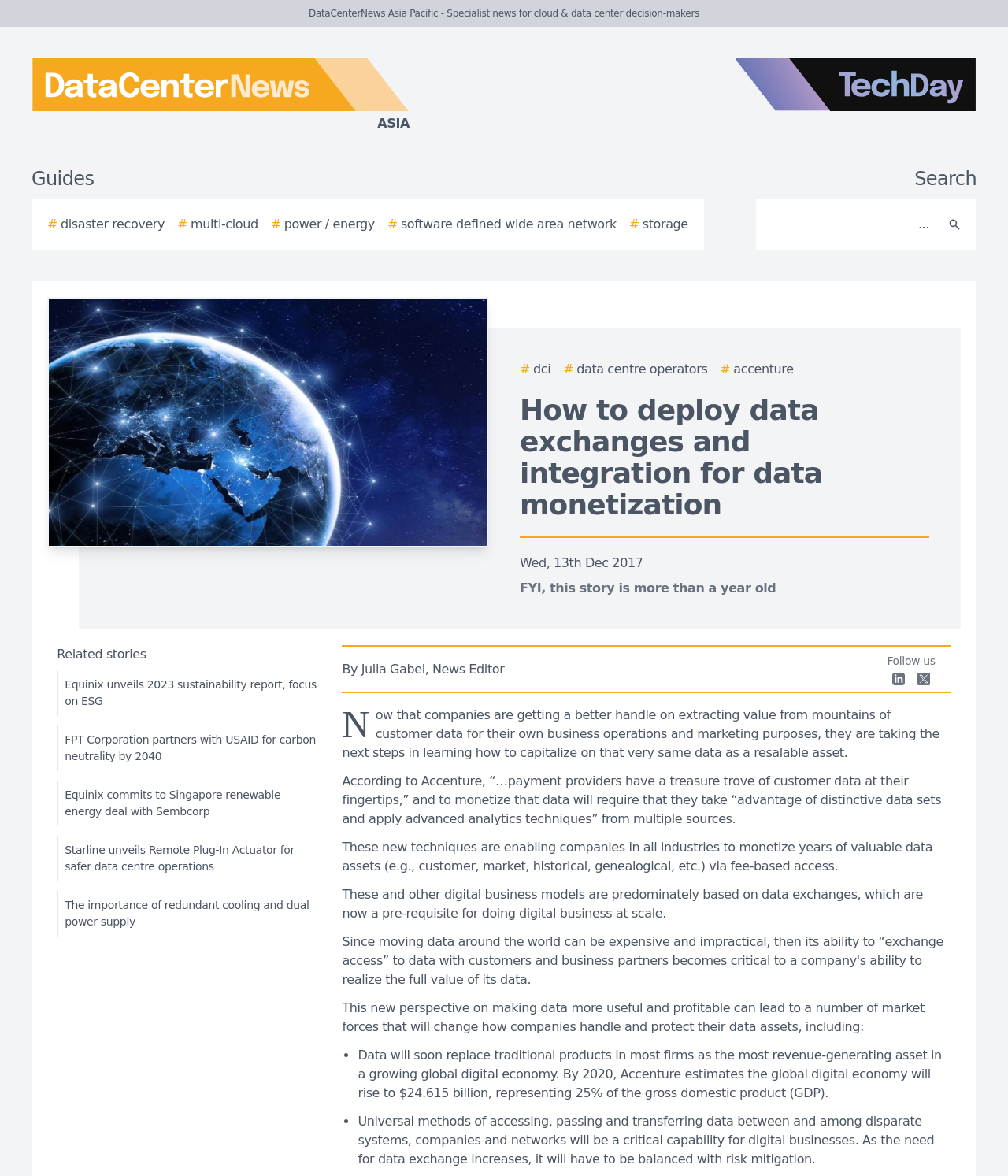Find the bounding box coordinates of the clickable element required to execute the following instruction: "Click on the 'DISCLAIMER' link". Provide the coordinates as four float numbers between 0 and 1, i.e., [left, top, right, bottom].

None